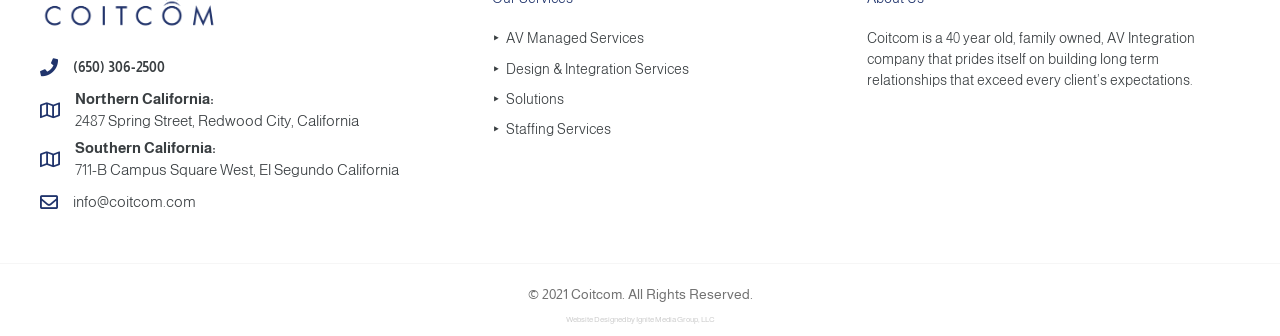Identify the bounding box for the described UI element. Provide the coordinates in (top-left x, top-left y, bottom-right x, bottom-right y) format with values ranging from 0 to 1: AV Managed Services

[0.396, 0.09, 0.503, 0.138]